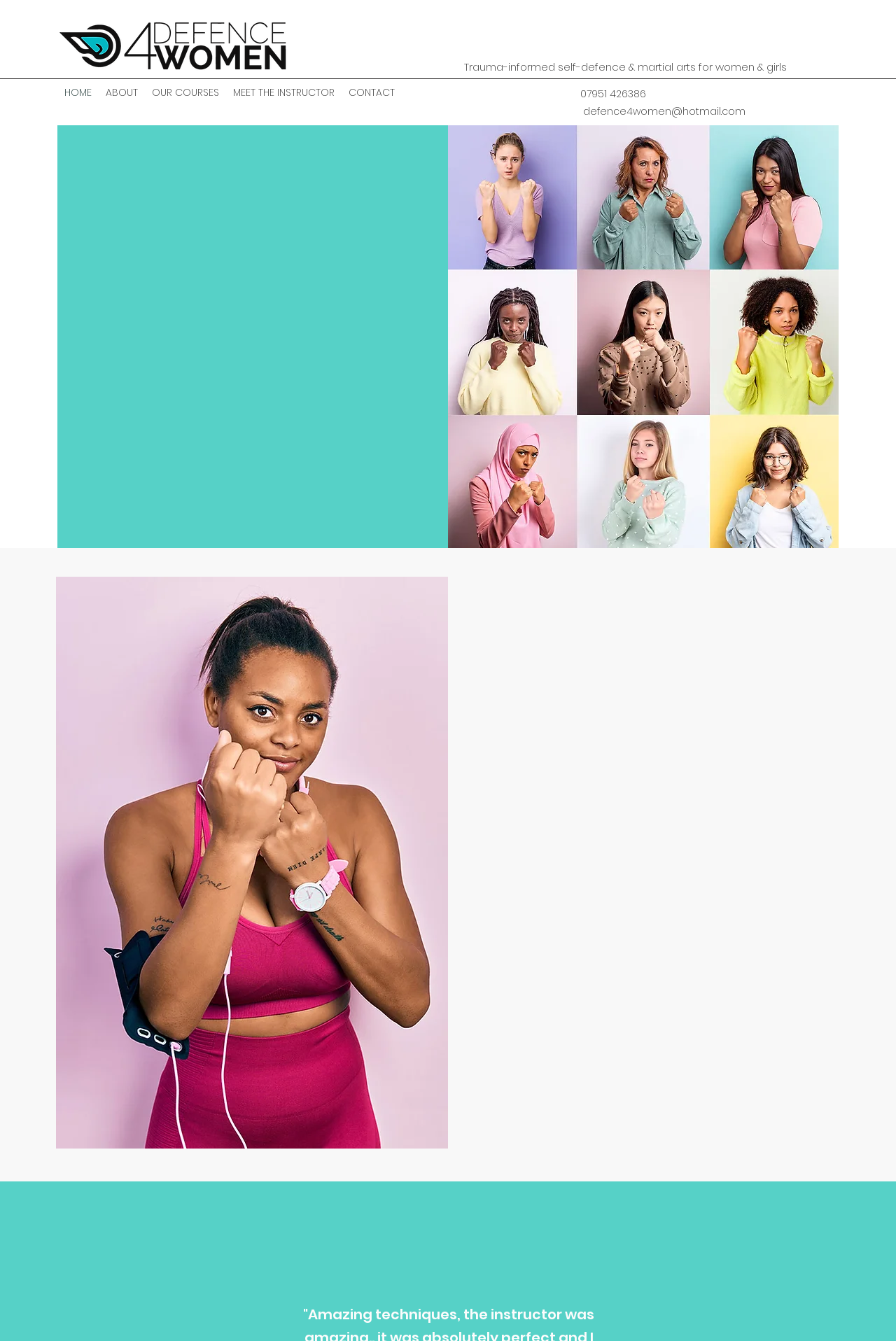Provide your answer in a single word or phrase: 
What is the approach of the courses?

Trauma-informed and holistic